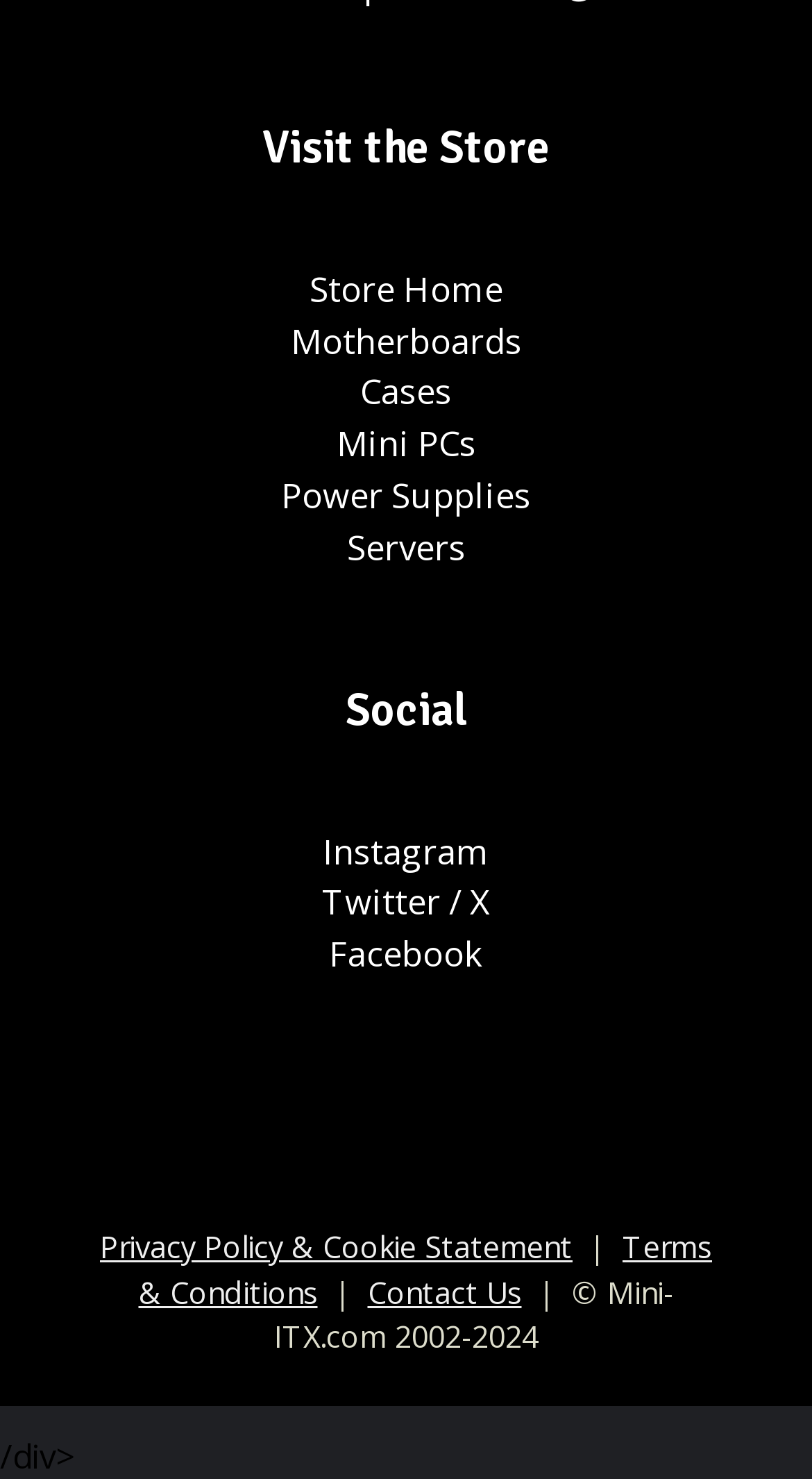Determine the bounding box coordinates of the element's region needed to click to follow the instruction: "Follow on Instagram". Provide these coordinates as four float numbers between 0 and 1, formatted as [left, top, right, bottom].

[0.397, 0.559, 0.603, 0.591]